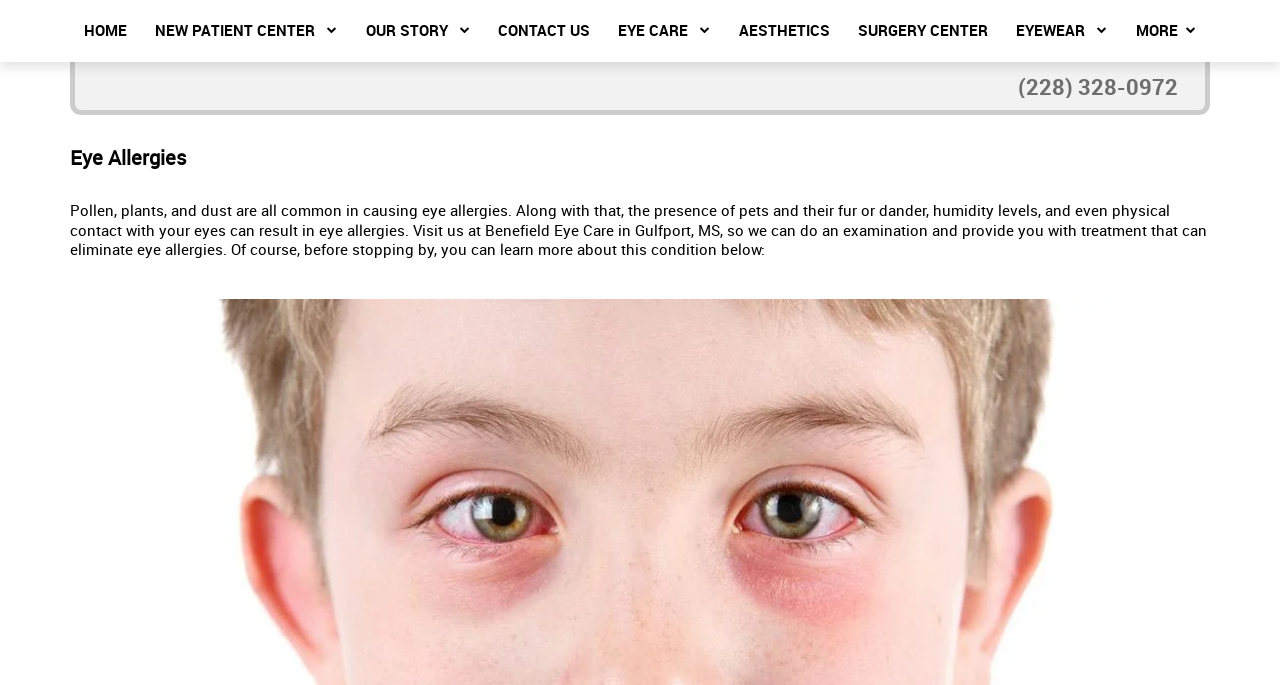For the element described, predict the bounding box coordinates as (top-left x, top-left y, bottom-right x, bottom-right y). All values should be between 0 and 1. Element description: New Patient Center

[0.11, 0.0, 0.275, 0.09]